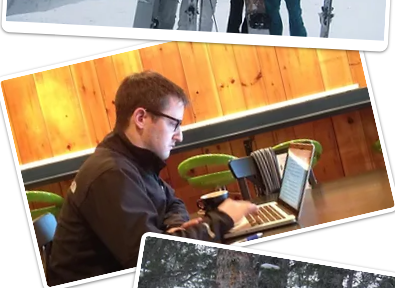Using the information in the image, give a detailed answer to the following question: What is beside the young man?

Upon closer inspection, it can be observed that a steaming cup is placed beside the young man, suggesting that he is taking a break from his writing to enjoy a hot beverage, which adds to the cozy atmosphere of the setting.